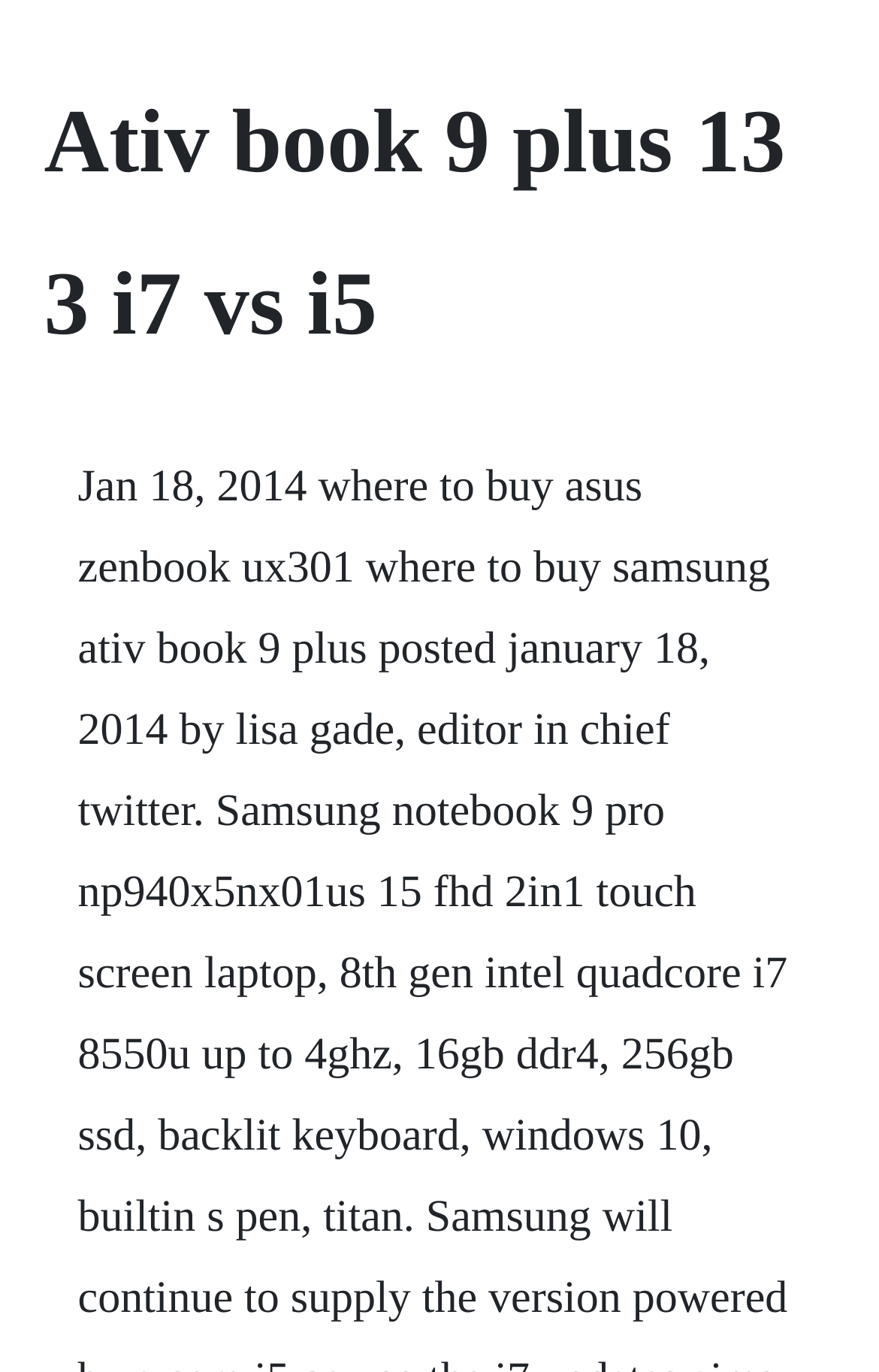Identify and extract the heading text of the webpage.

Ativ book 9 plus 13 3 i7 vs i5